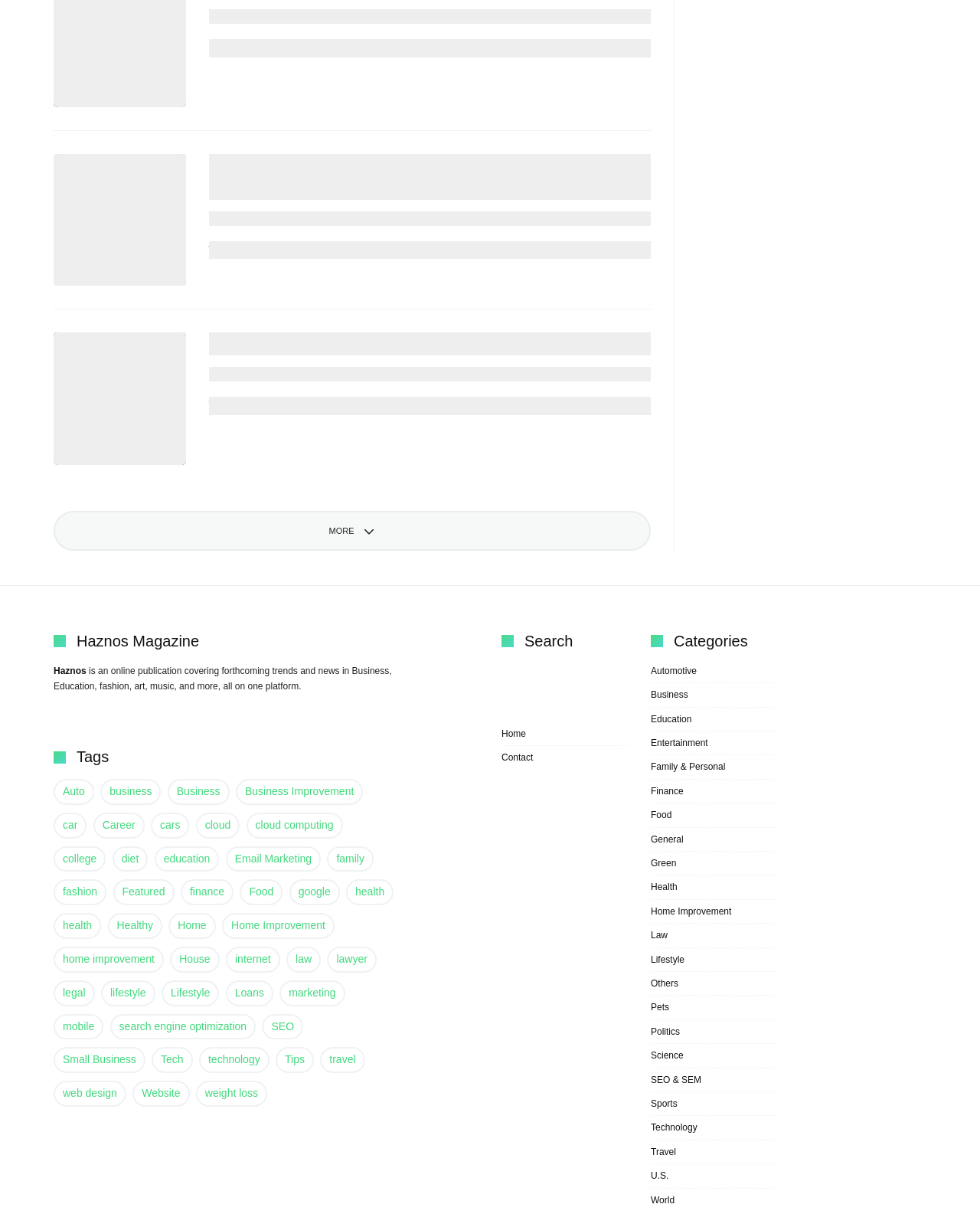What are the categories listed on the webpage?
Please provide a comprehensive answer to the question based on the webpage screenshot.

I found the categories listed in the complementary section with the heading 'Categories' which mentions various categories including Business, Education, fashion, art, music, and more.